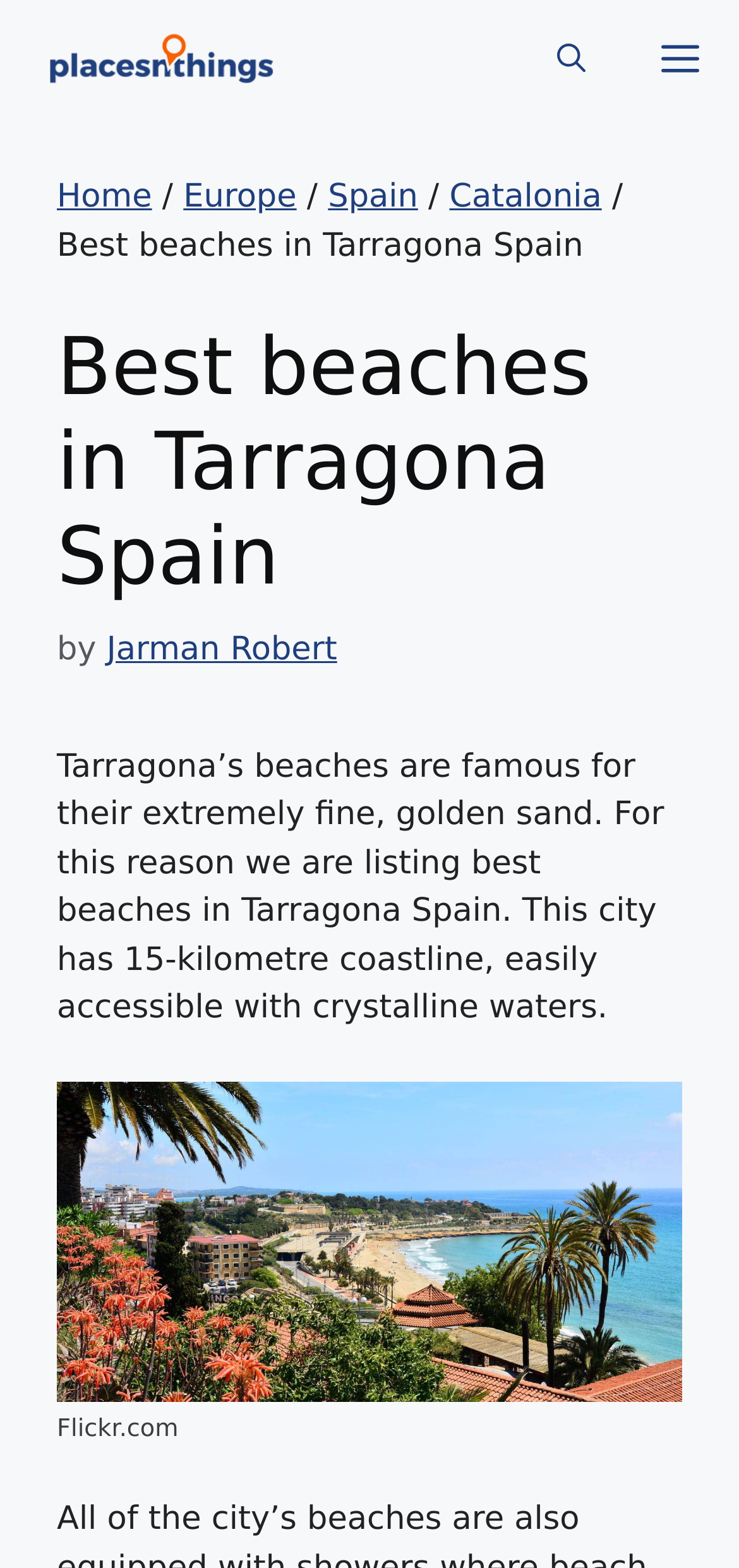How many beaches are mentioned in Tarragona?
Using the visual information from the image, give a one-word or short-phrase answer.

15